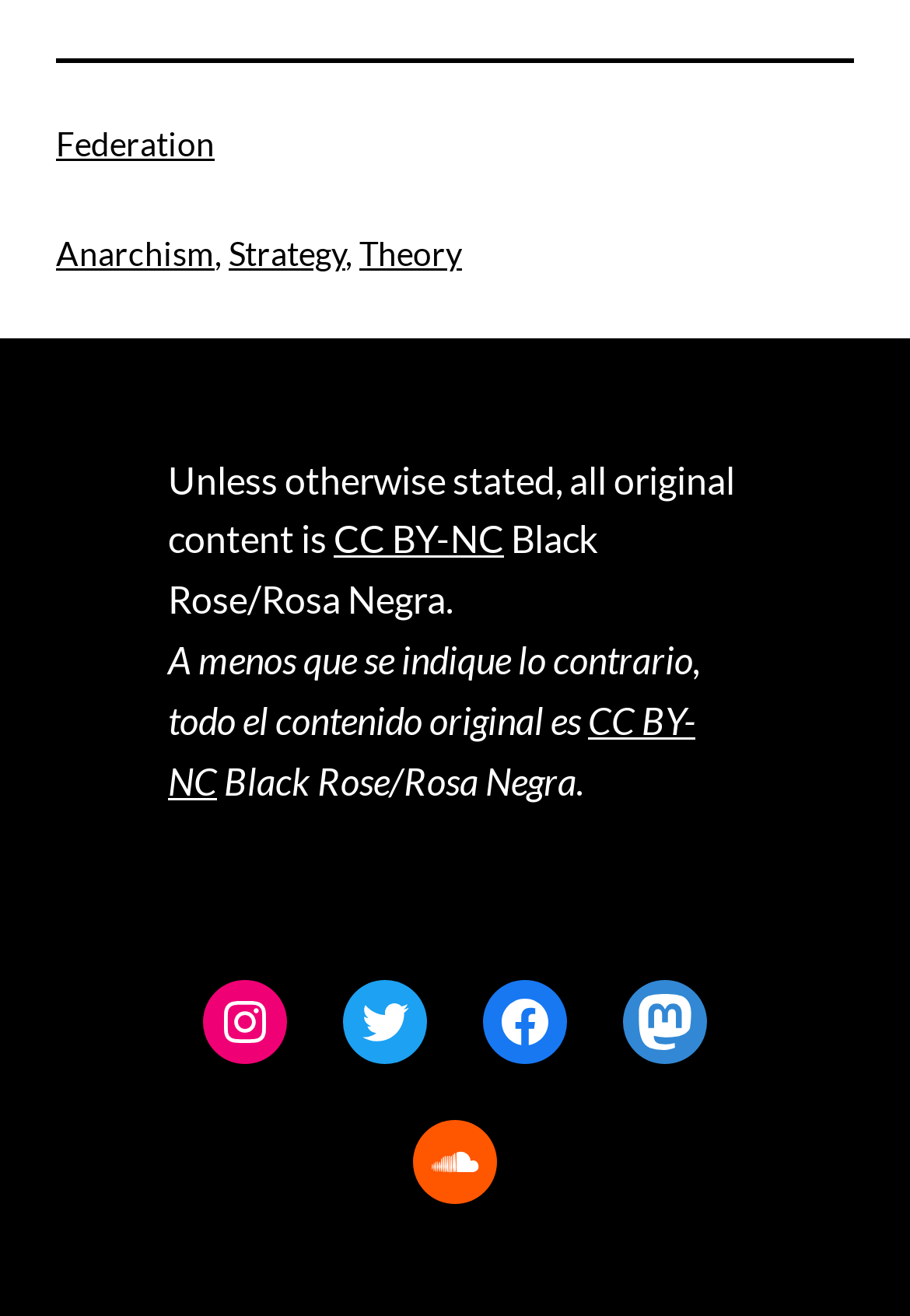What is the name of the organization?
Look at the screenshot and provide an in-depth answer.

I found the name of the organization by looking at the static text 'Black Rose/Rosa Negra.' which appears twice on the page. This text is located near the license information, and its bounding box coordinates indicate its position.